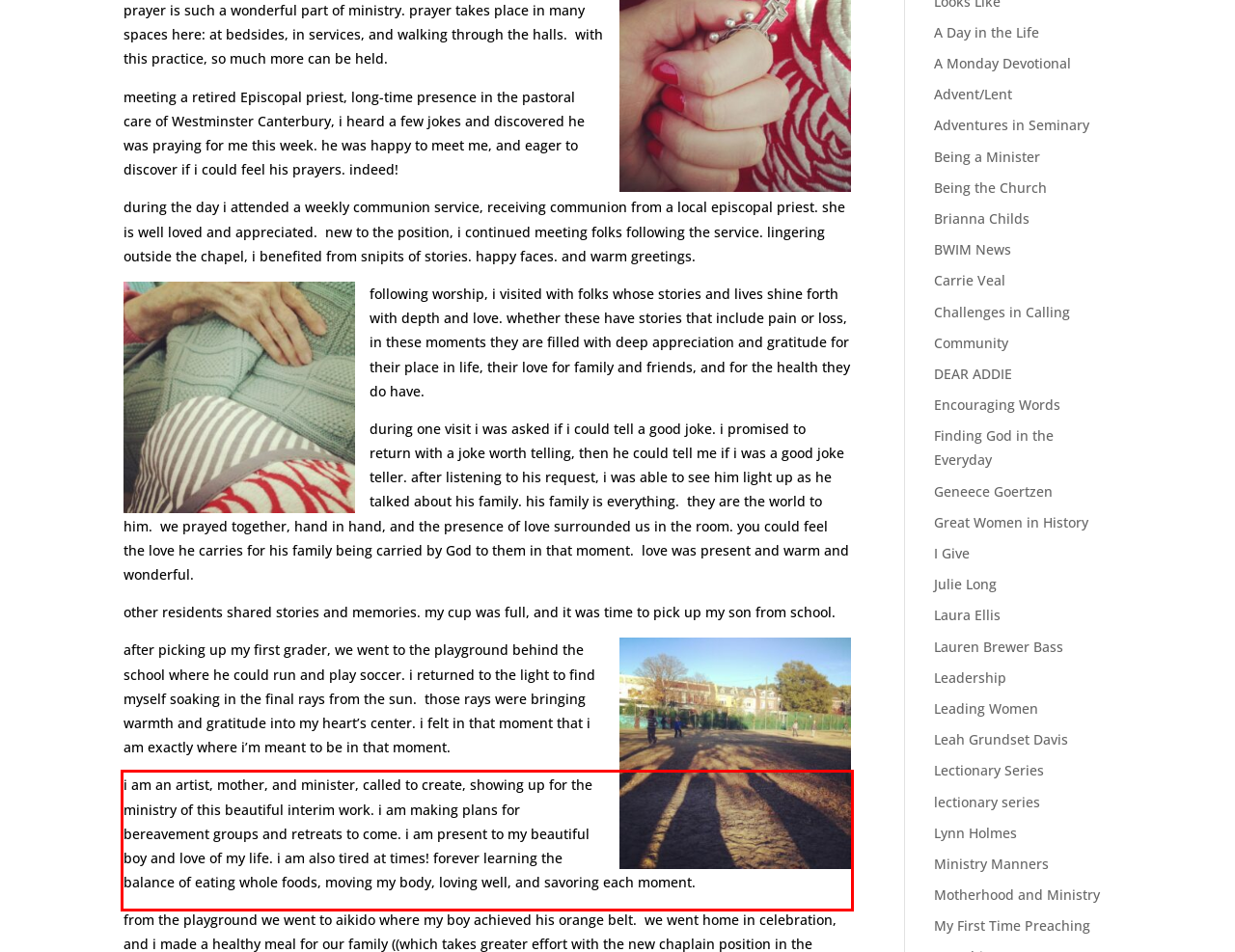Within the screenshot of the webpage, locate the red bounding box and use OCR to identify and provide the text content inside it.

i am an artist, mother, and minister, called to create, showing up for the ministry of this beautiful interim work. i am making plans for bereavement groups and retreats to come. i am present to my beautiful boy and love of my life. i am also tired at times! forever learning the balance of eating whole foods, moving my body, loving well, and savoring each moment.